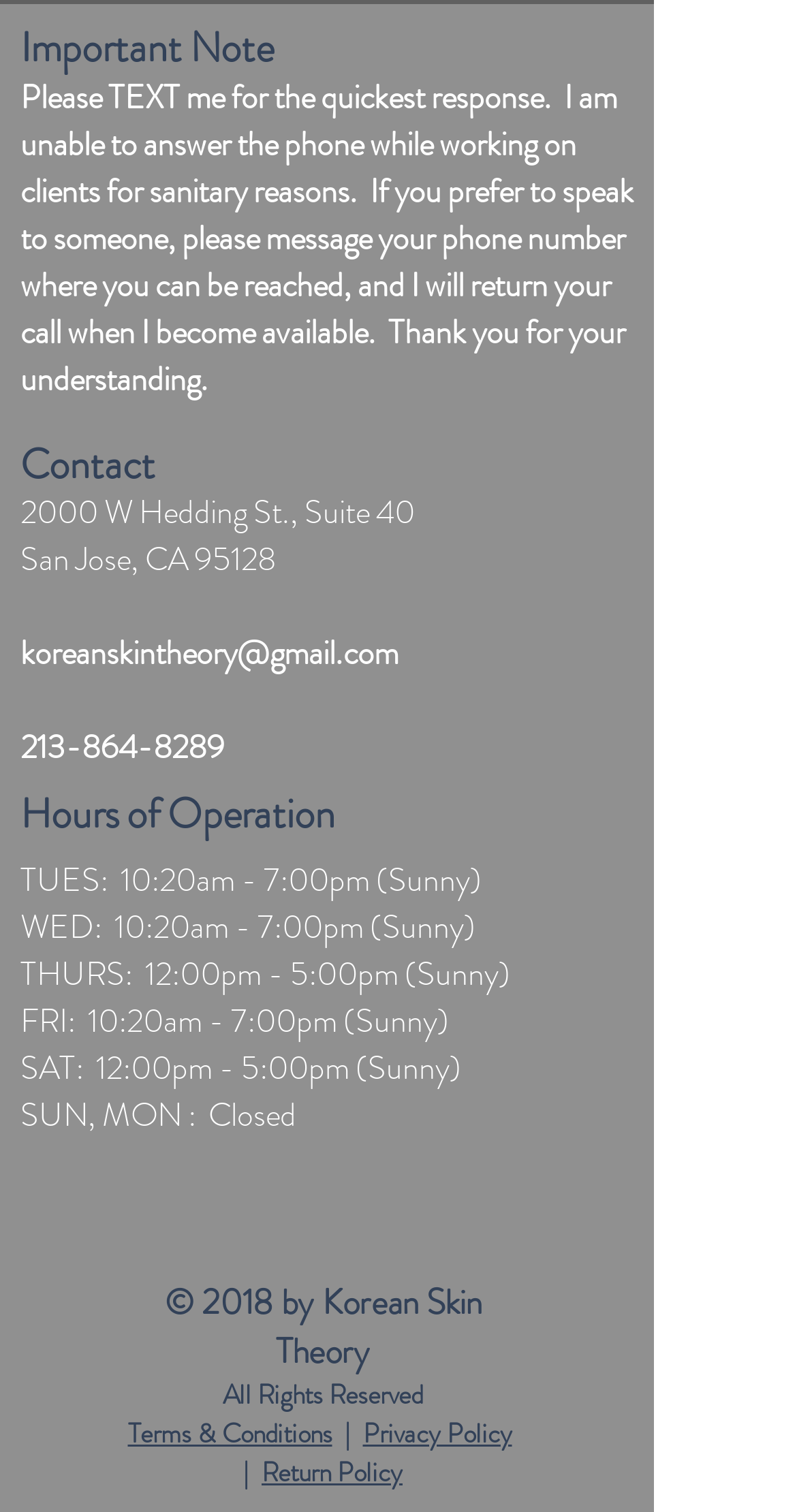Answer succinctly with a single word or phrase:
What is the address of the business?

2000 W Hedding St., Suite 40, San Jose, CA 95128